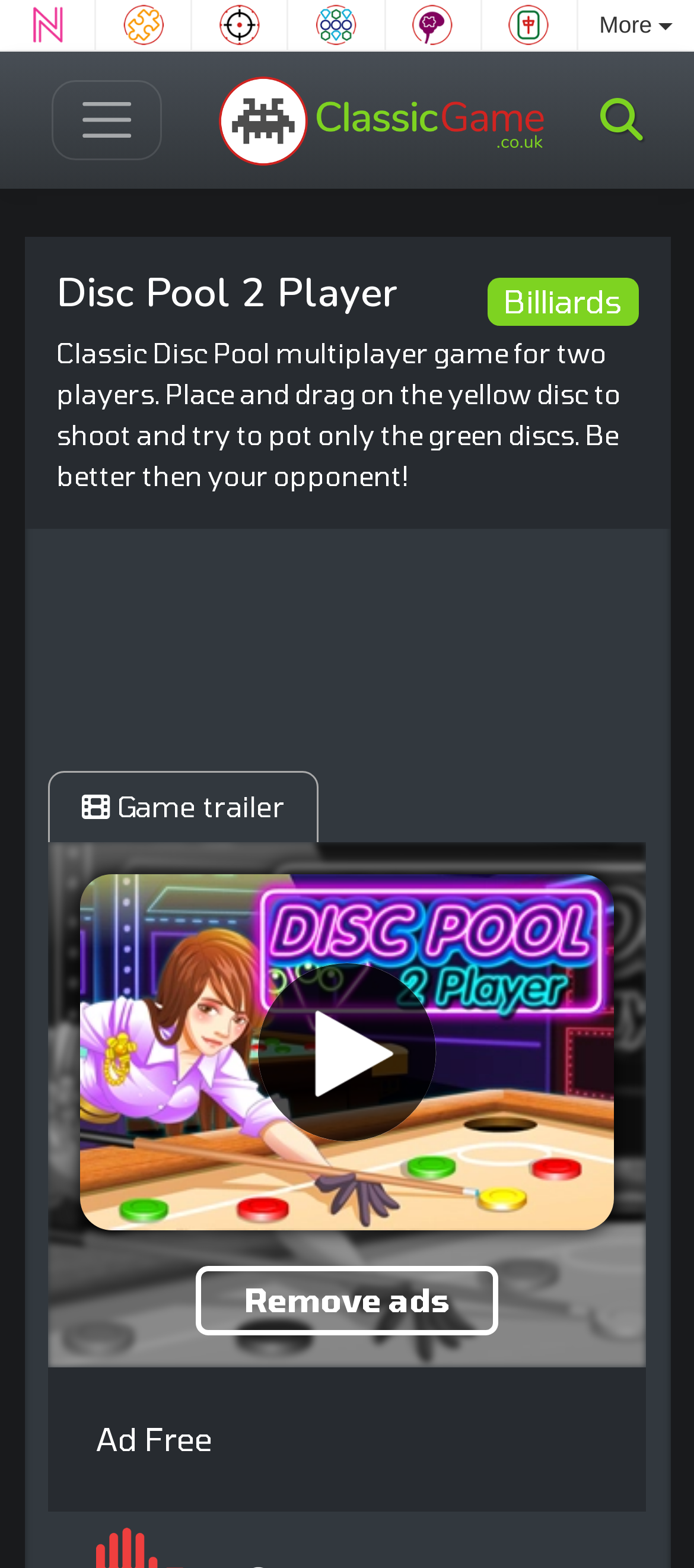Generate an in-depth caption that captures all aspects of the webpage.

The webpage is a game page for "Disc Pool 2 Player" on ClassicGame.co.uk. At the top left, there are six links to different game categories: "Neon games", "Puzzle Games", "Action Games", "Match 3 Games", "Mind and Brain games", and "Mahjong Games". To the right of these links, there is a "More" button. Below these links, there is a prominent link to "Classic Games" with an accompanying image.

On the top right, there is a "Toggle menu" button and a link with a search icon. Below this, the game title "Disc Pool 2 Player" is displayed in a large font, followed by a brief game description: "Classic Disc Pool multiplayer game for two players. Place and drag on the yellow disc to shoot and try to pot only the green discs. Be better then your opponent!".

In the middle of the page, there is a group of elements, including a "Game trailer" button. At the bottom of the page, there are two links: one to an unknown page and another to "Remove ads". Next to the "Remove ads" link, there is a label "Ad Free".